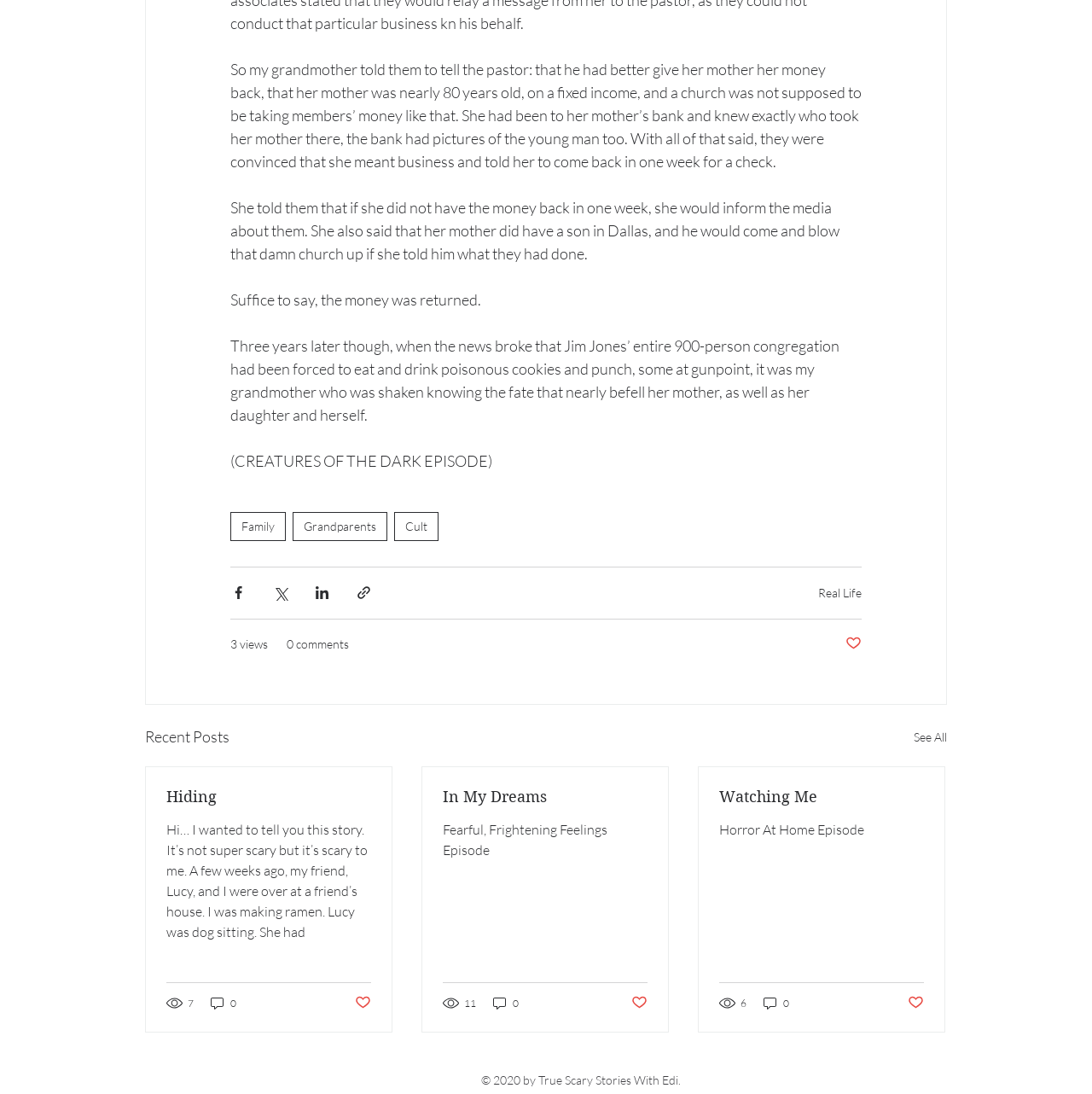What is the name of the episode mentioned in the first article?
Relying on the image, give a concise answer in one word or a brief phrase.

CREATURES OF THE DARK EPISODE